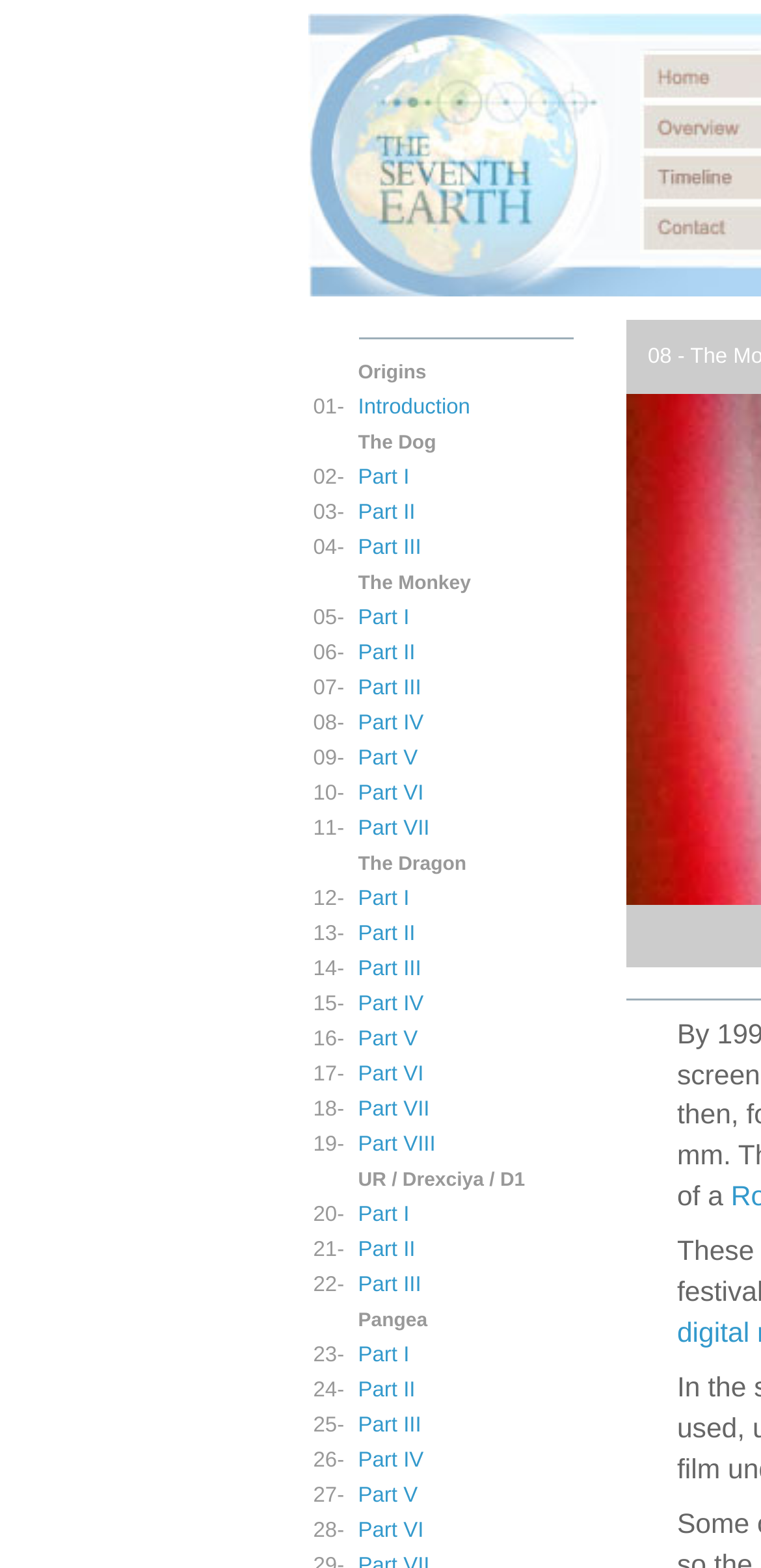Specify the bounding box coordinates of the element's region that should be clicked to achieve the following instruction: "click Part IV". The bounding box coordinates consist of four float numbers between 0 and 1, in the format [left, top, right, bottom].

[0.471, 0.454, 0.557, 0.469]